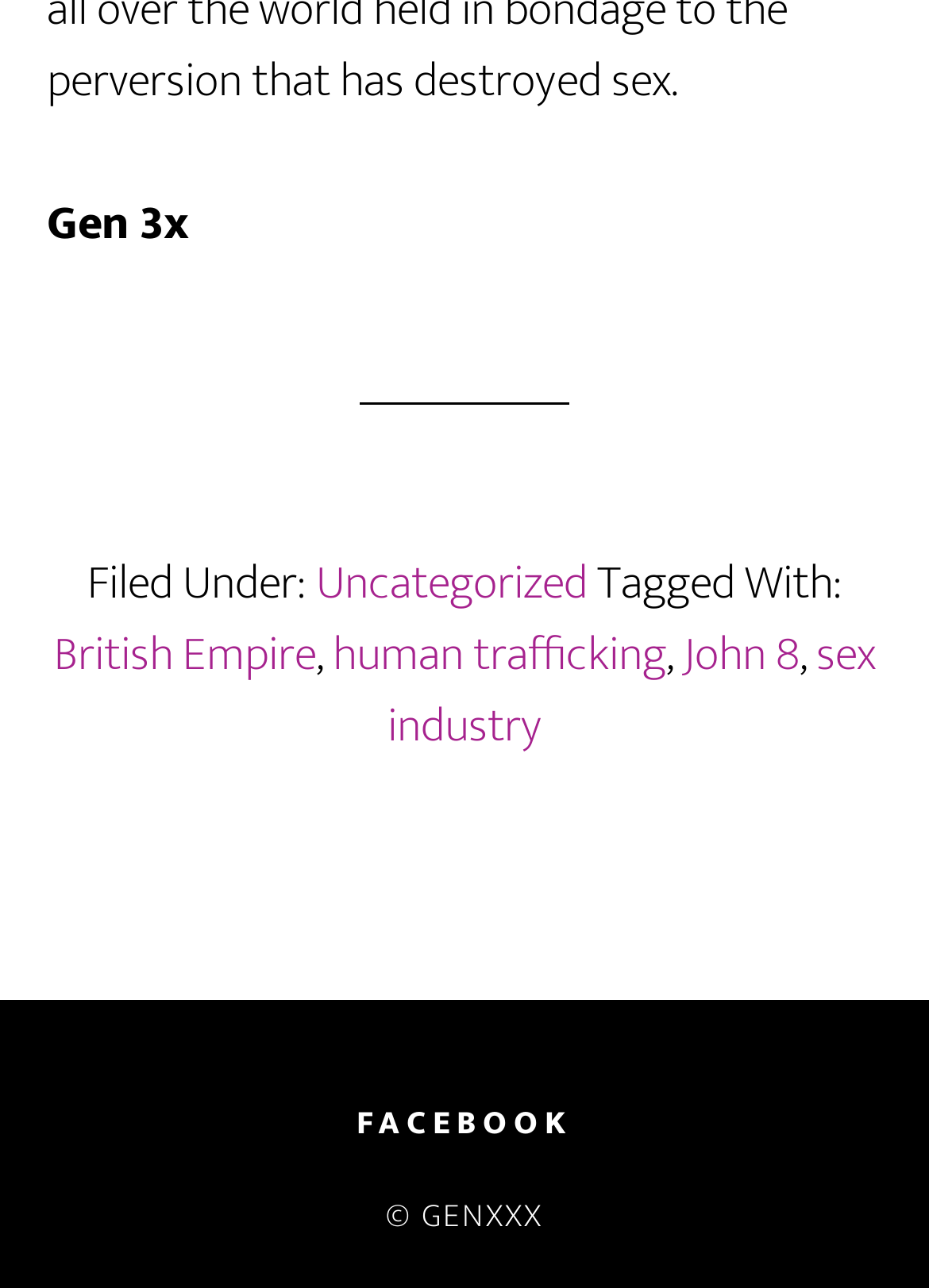Answer in one word or a short phrase: 
What is the position of the 'FACEBOOK' link?

Bottom middle